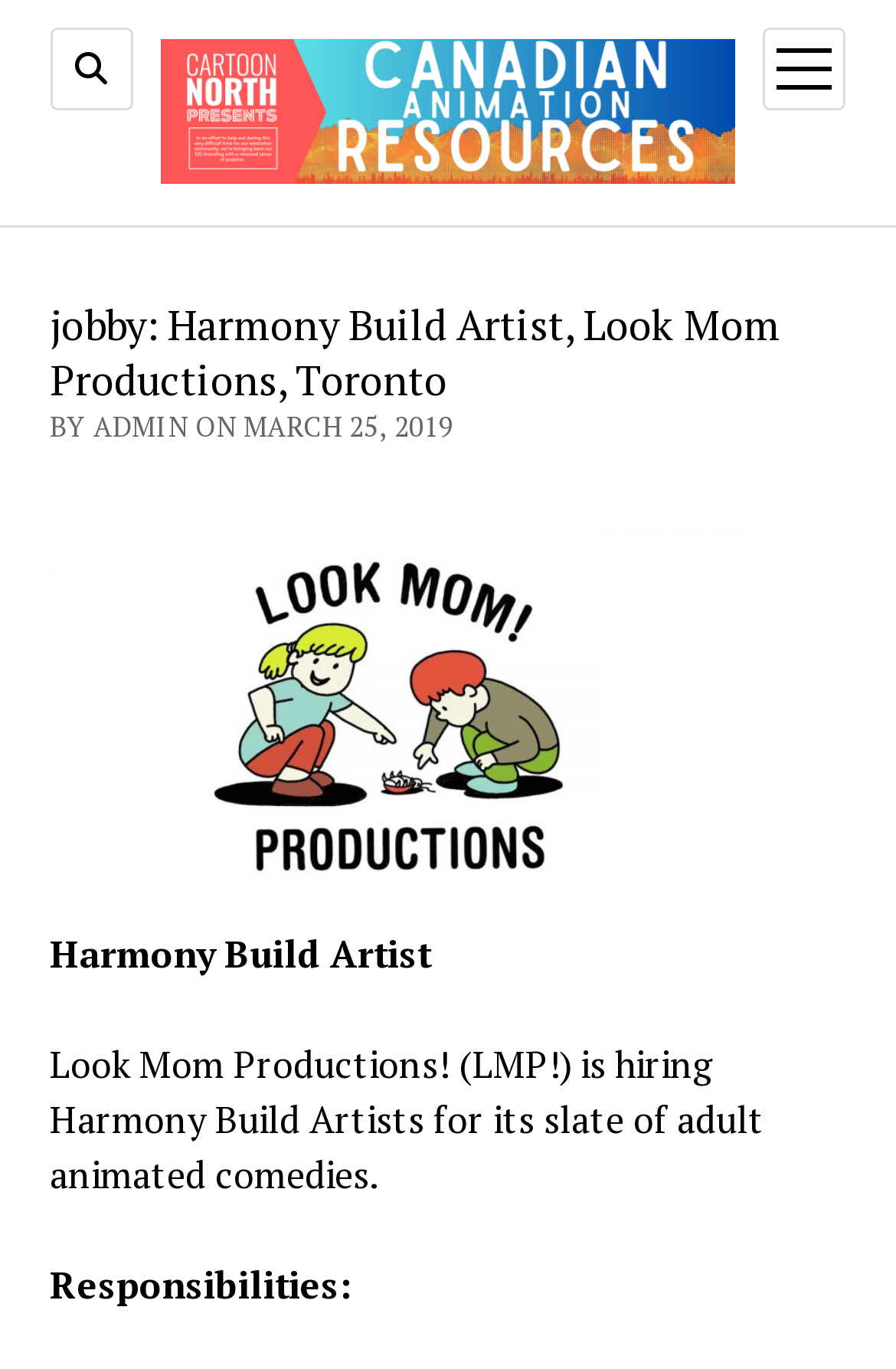What is the name of the organization?
Provide a comprehensive and detailed answer to the question.

The webpage mentions the name of the organization as 'Look Mom Productions' in the static text, which is also part of the heading.